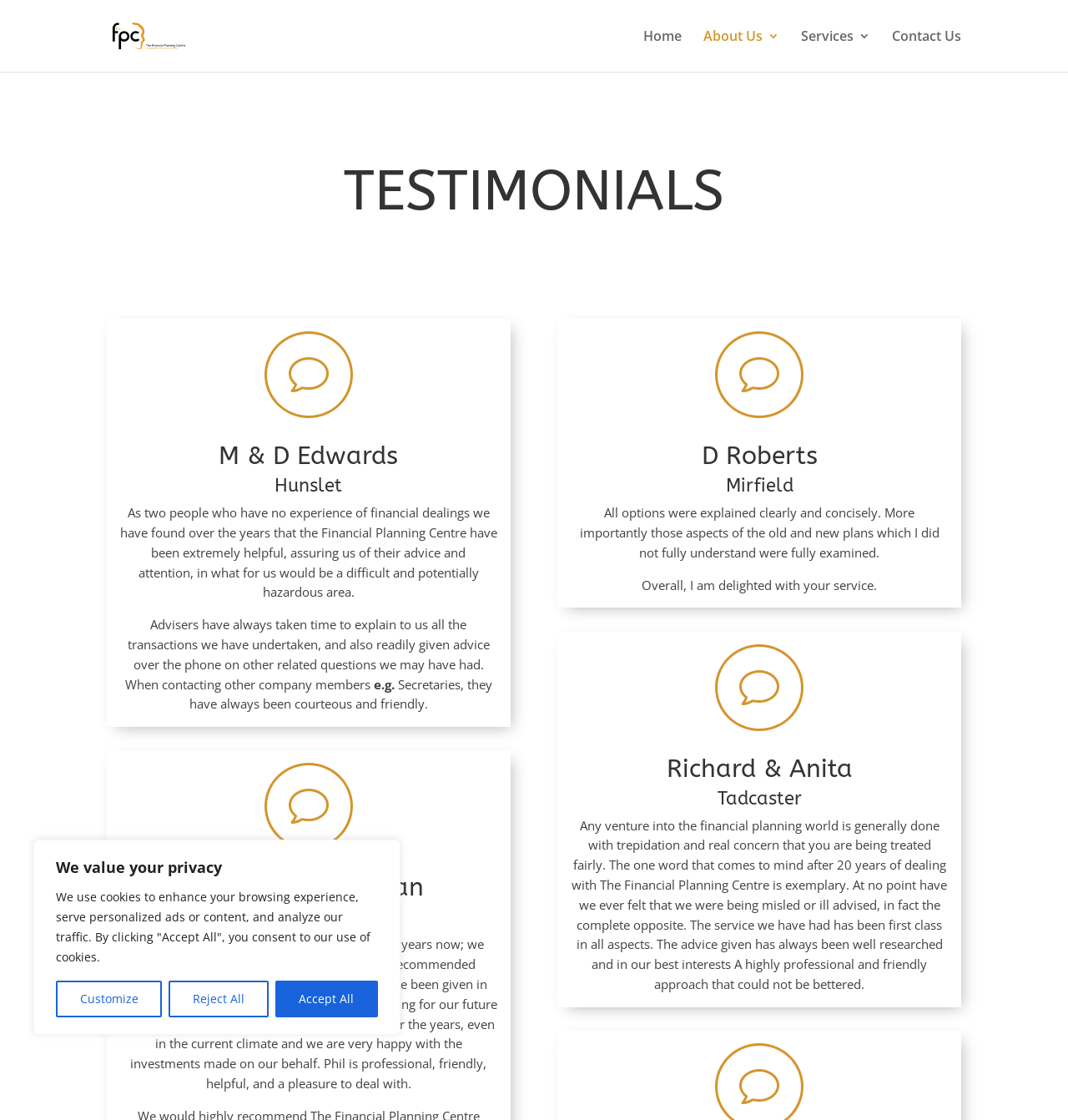Please locate the UI element described by "About Us" and provide its bounding box coordinates.

[0.659, 0.027, 0.73, 0.064]